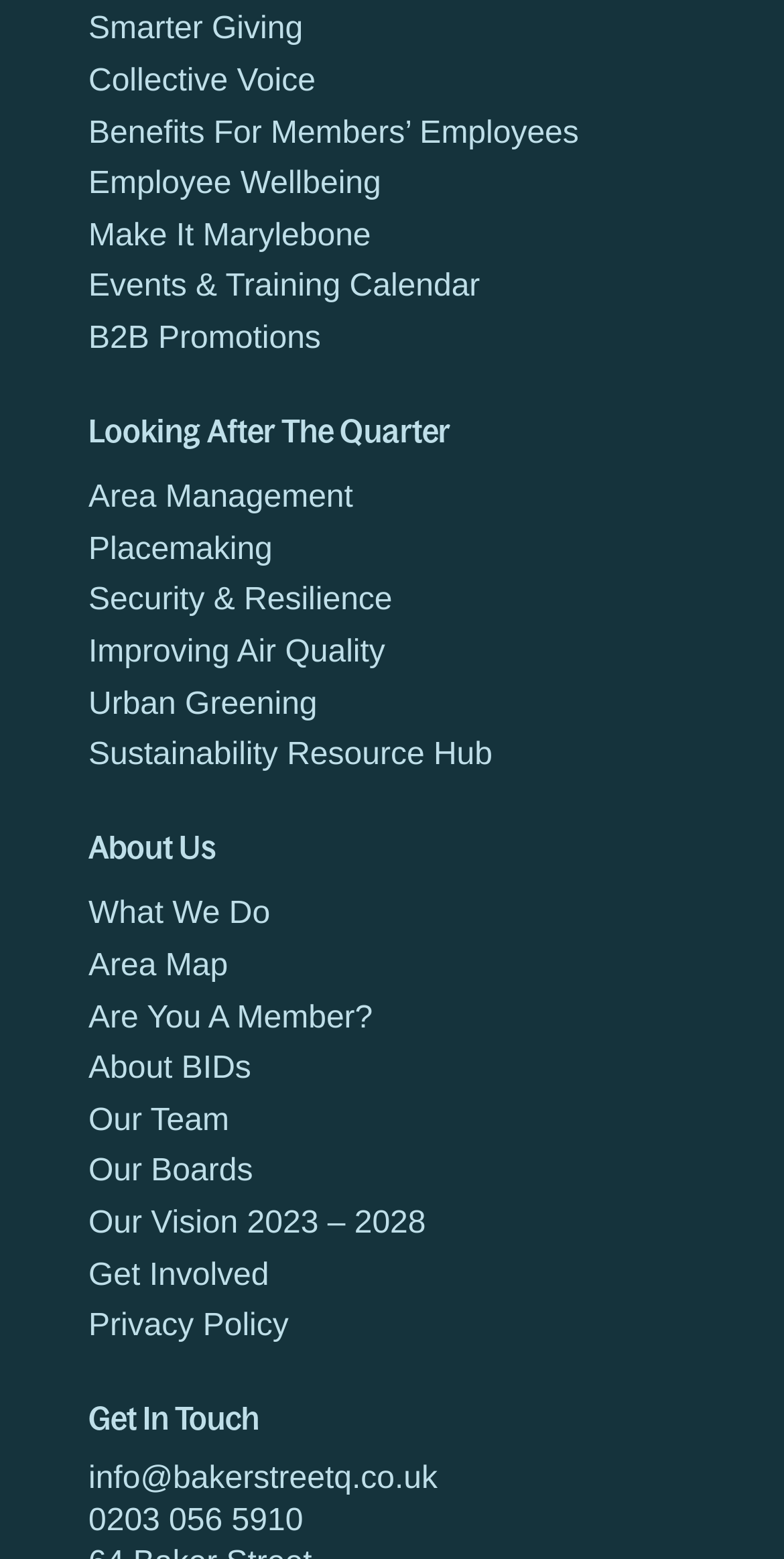What is the topic of the first heading?
From the screenshot, supply a one-word or short-phrase answer.

Looking After The Quarter